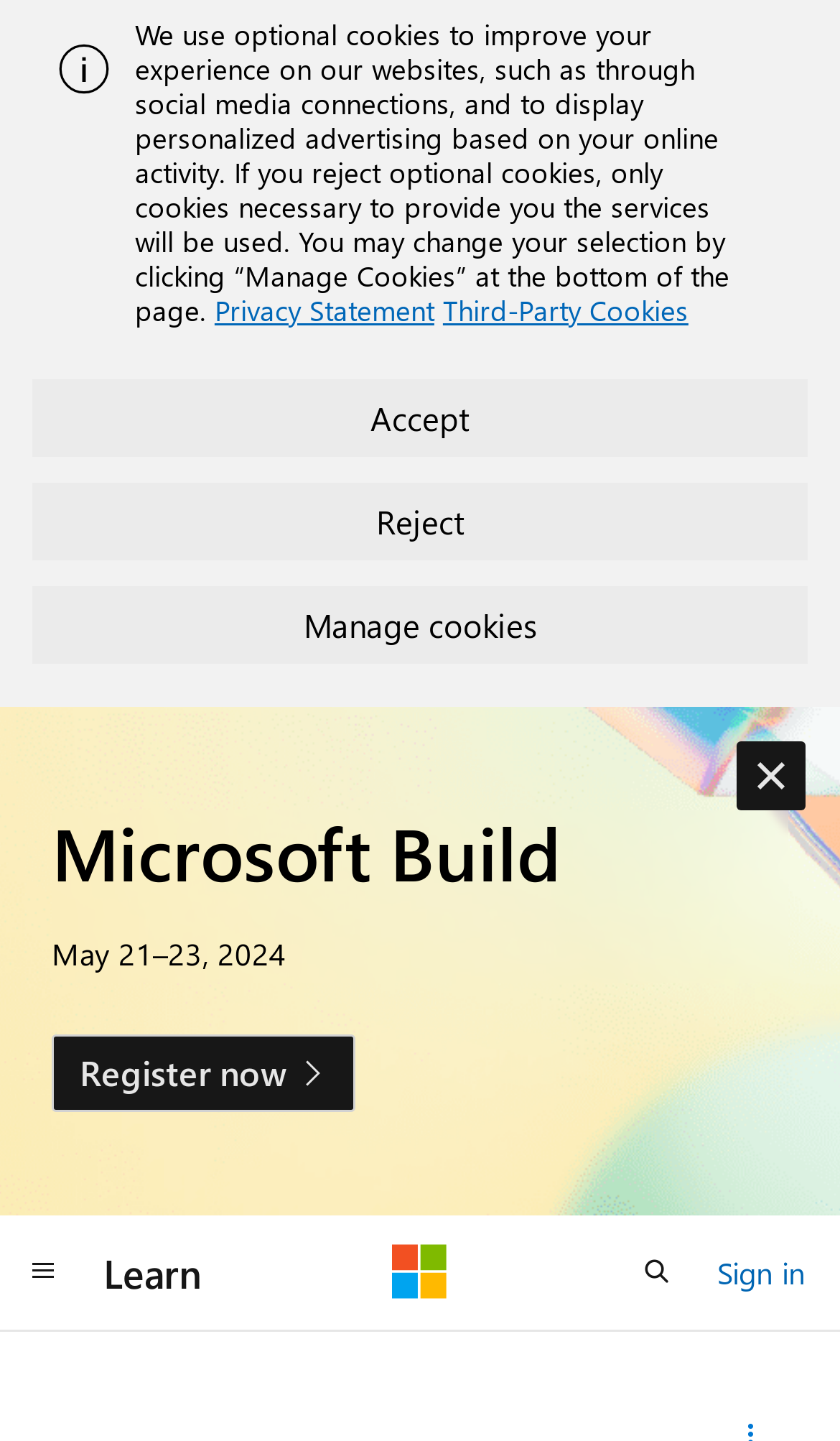Determine the bounding box for the HTML element described here: "Accept". The coordinates should be given as [left, top, right, bottom] with each number being a float between 0 and 1.

[0.038, 0.263, 0.962, 0.317]